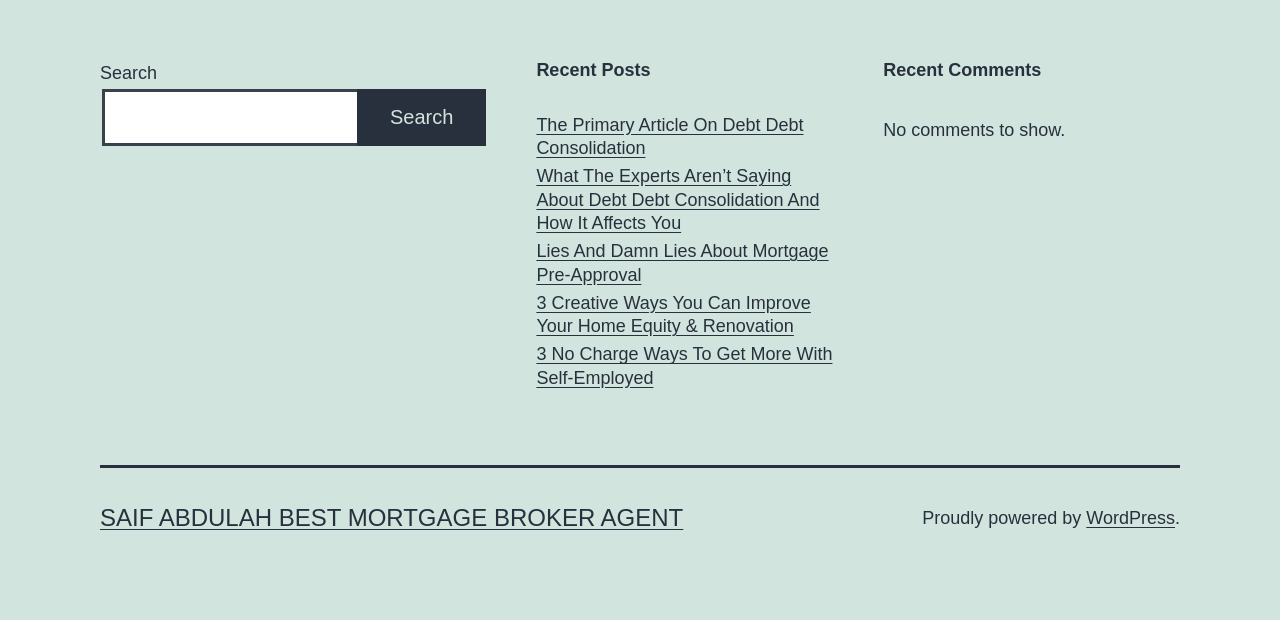Please find the bounding box coordinates of the section that needs to be clicked to achieve this instruction: "contact us".

None